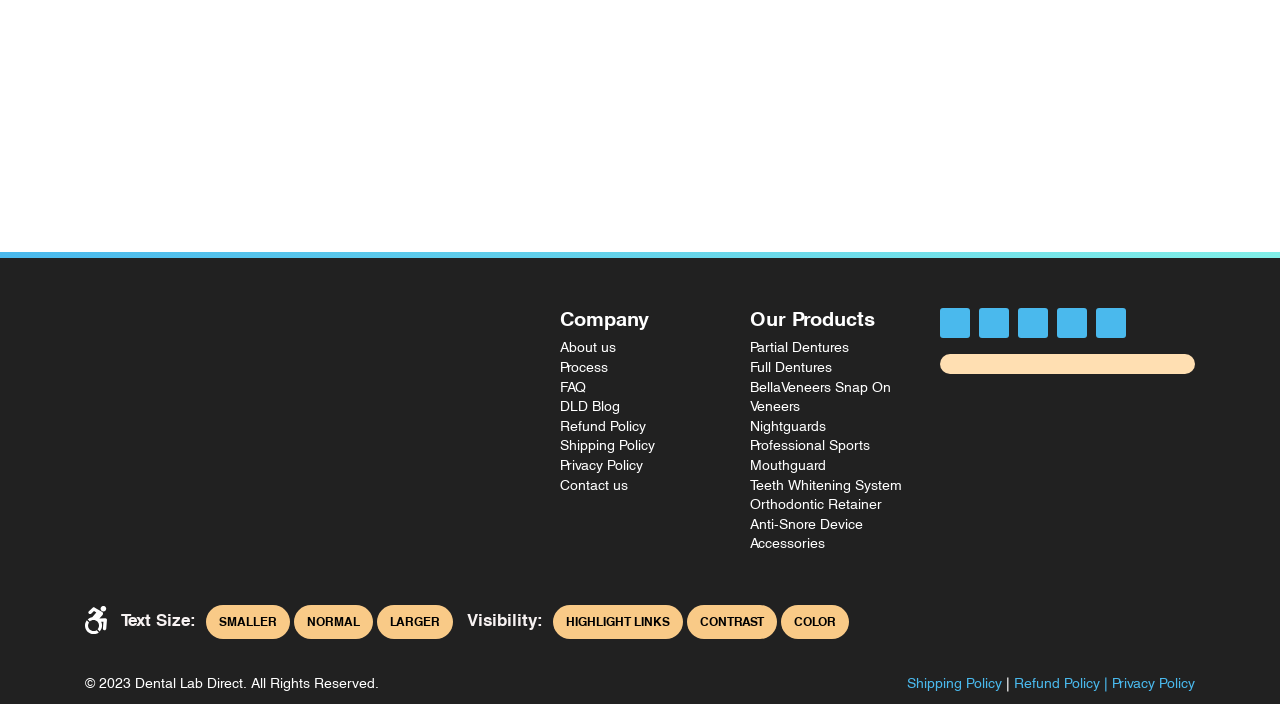Please give the bounding box coordinates of the area that should be clicked to fulfill the following instruction: "Change text size to SMALLER". The coordinates should be in the format of four float numbers from 0 to 1, i.e., [left, top, right, bottom].

[0.161, 0.86, 0.227, 0.908]